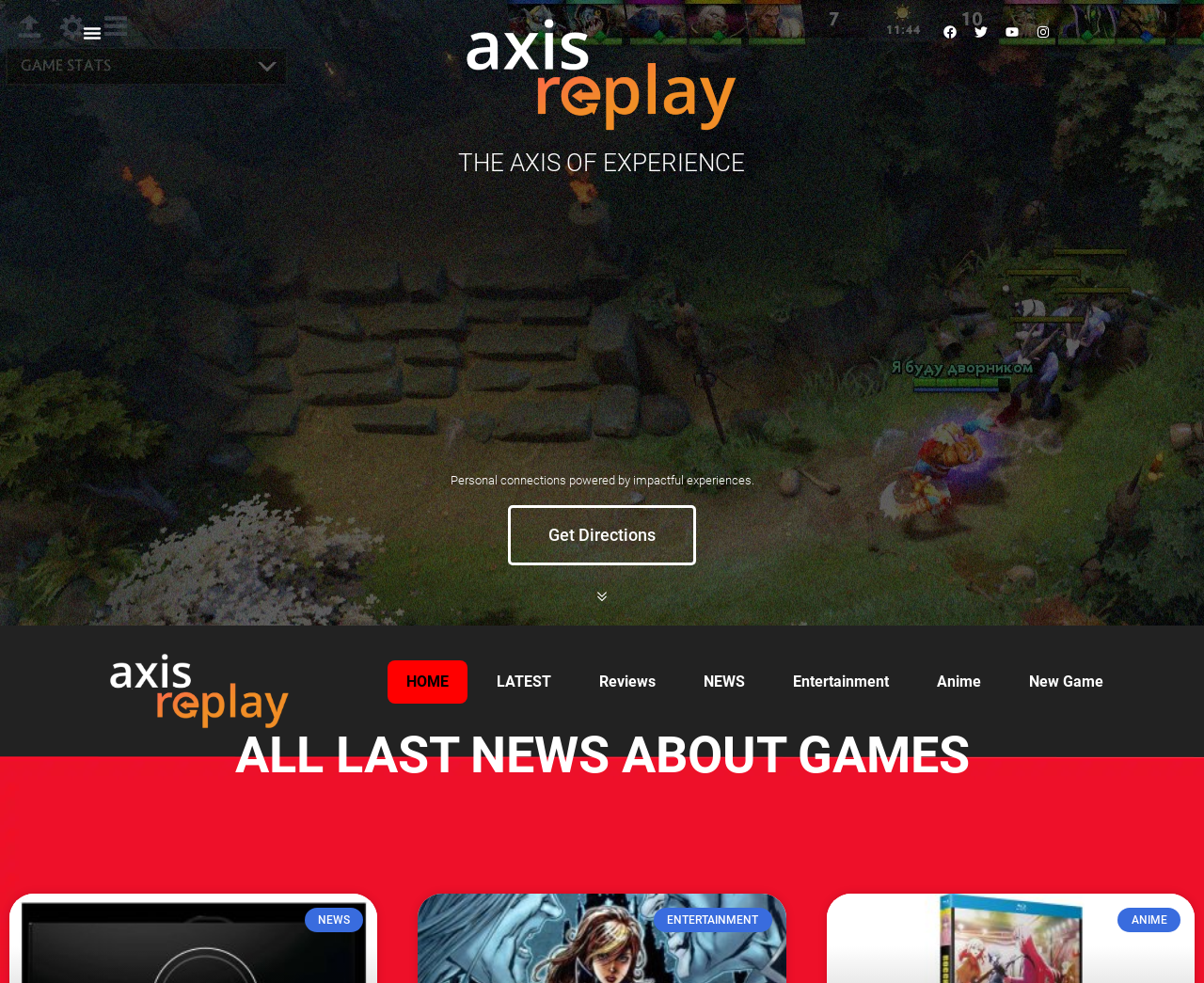How many categories are listed under 'Entertainment'?
Look at the image and answer with only one word or phrase.

2